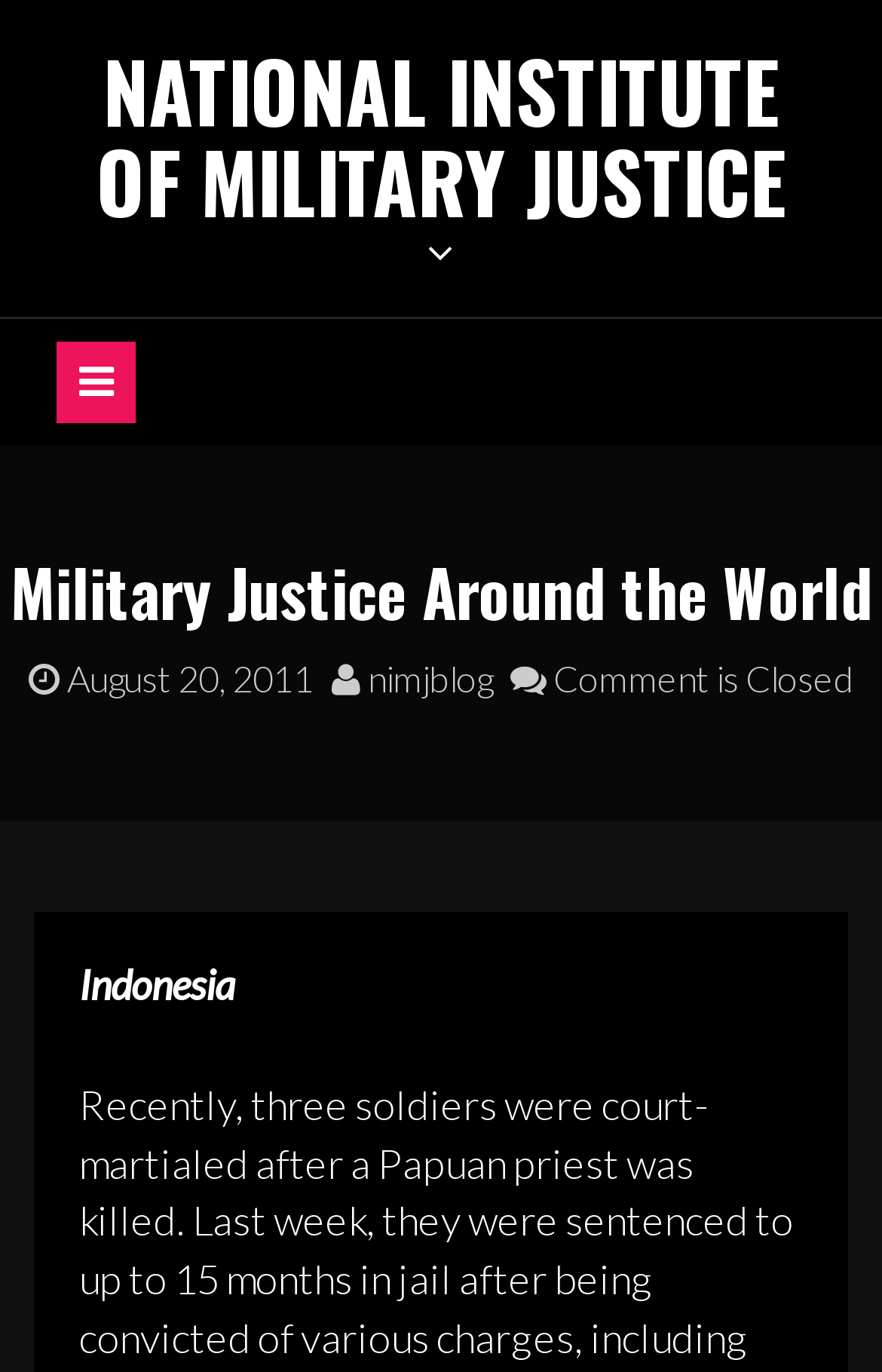Please find and provide the title of the webpage.

NATIONAL INSTITUTE OF MILITARY JUSTICE